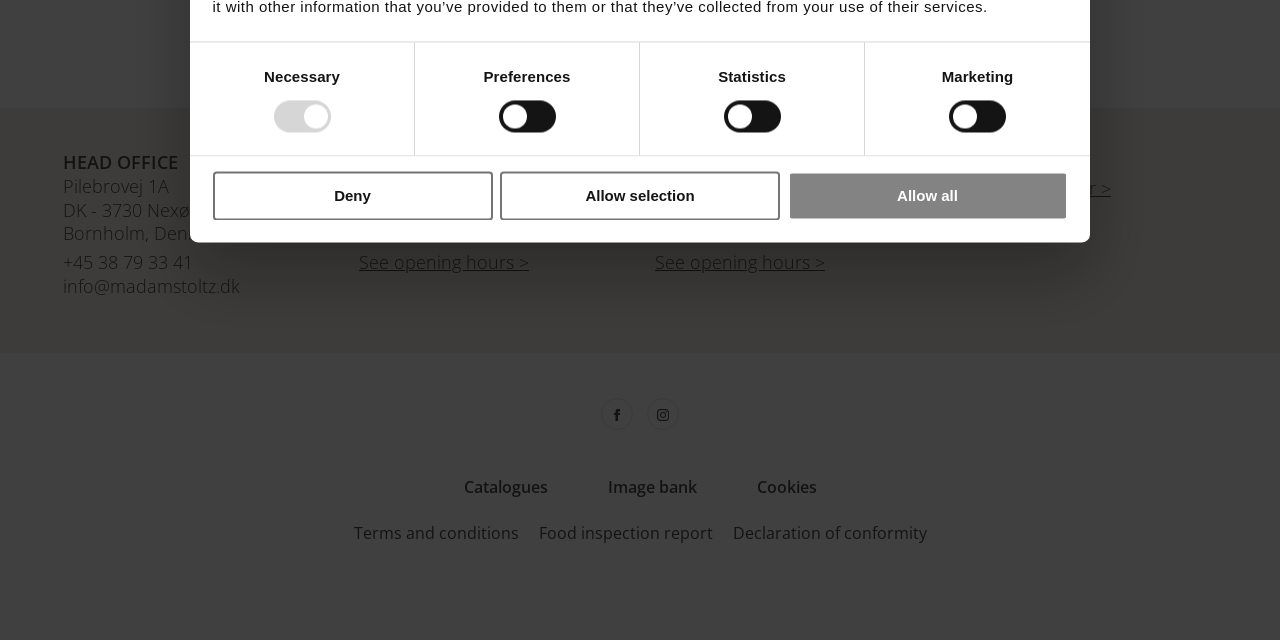Determine the bounding box for the UI element described here: "Food inspection report".

[0.418, 0.815, 0.56, 0.85]